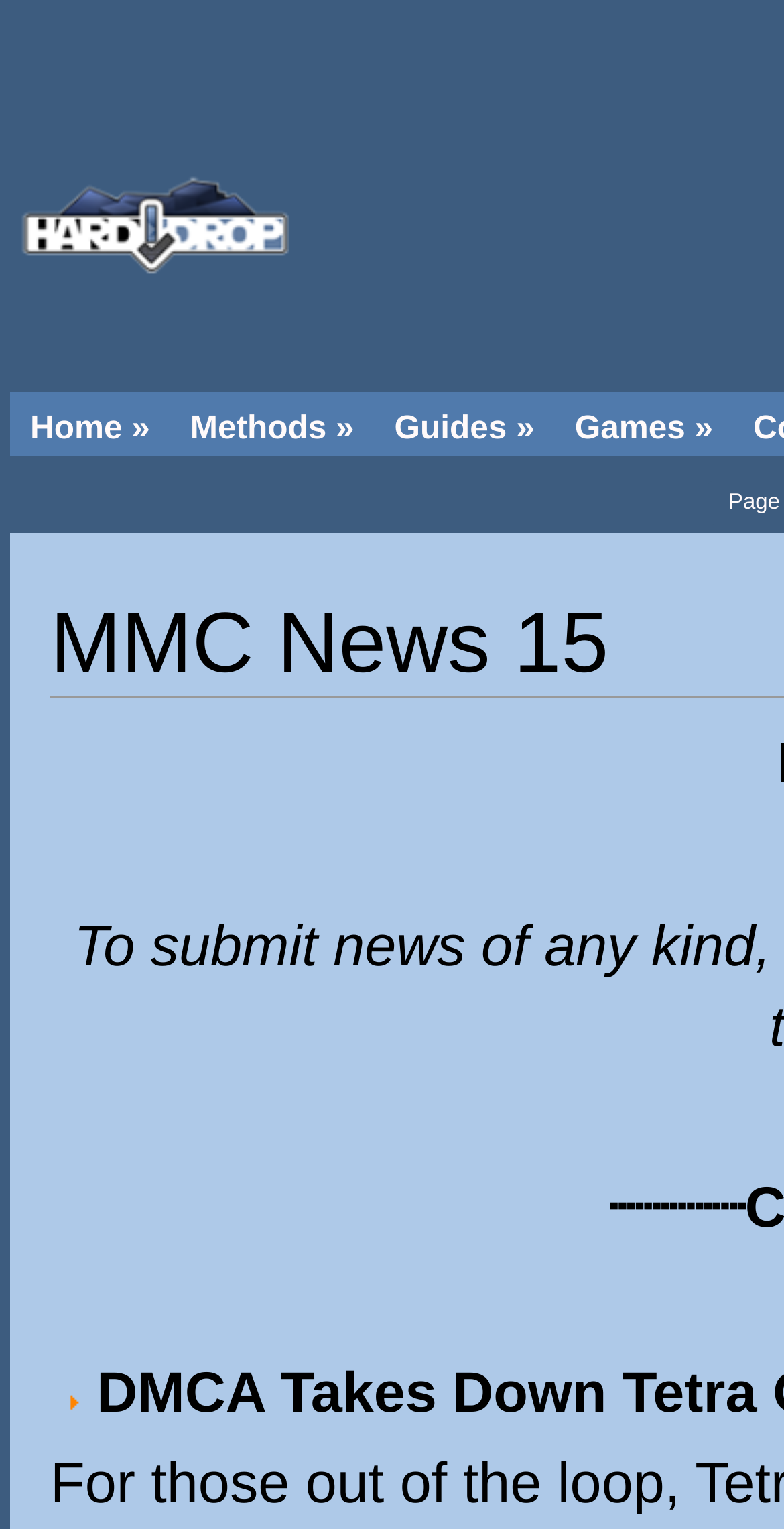What is the title of the current page?
Using the image, elaborate on the answer with as much detail as possible.

I found a StaticText element with the text 'MMC News 15' and its bounding box coordinates are [0.064, 0.389, 0.776, 0.451], which indicates it is a prominent text on the page, likely to be the title.